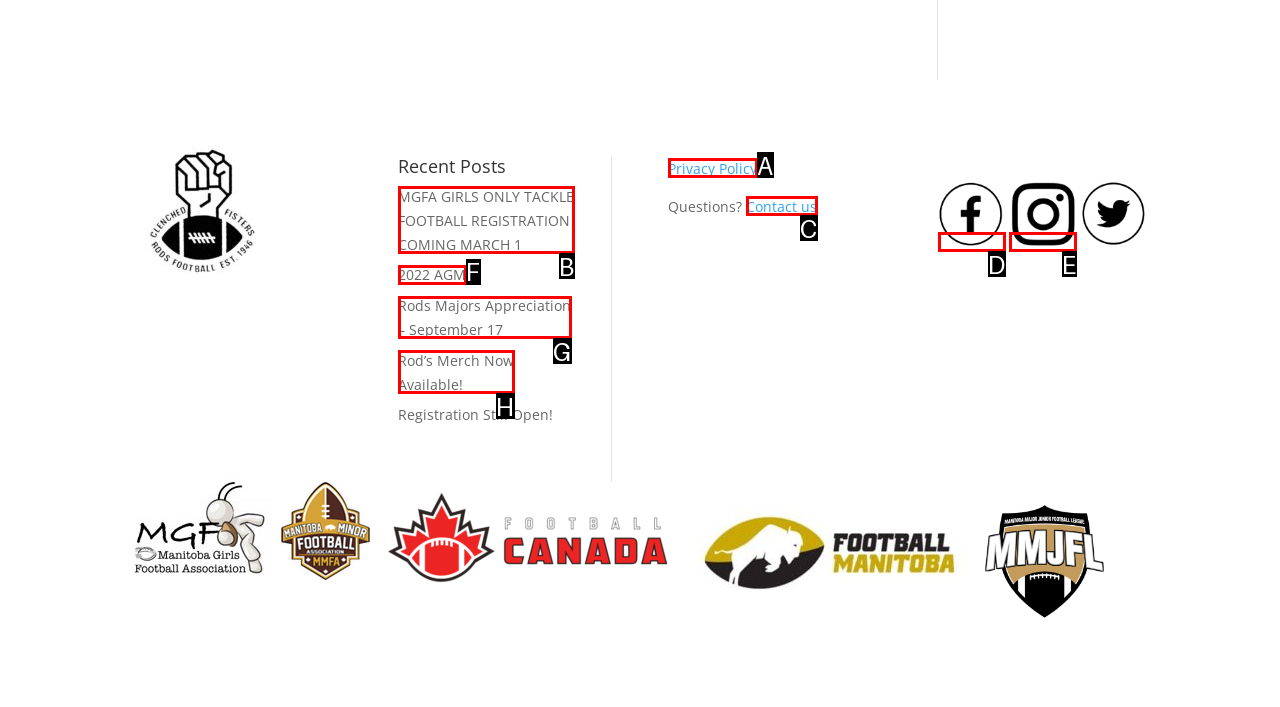Tell me which one HTML element best matches the description: title="Instagram" Answer with the option's letter from the given choices directly.

E